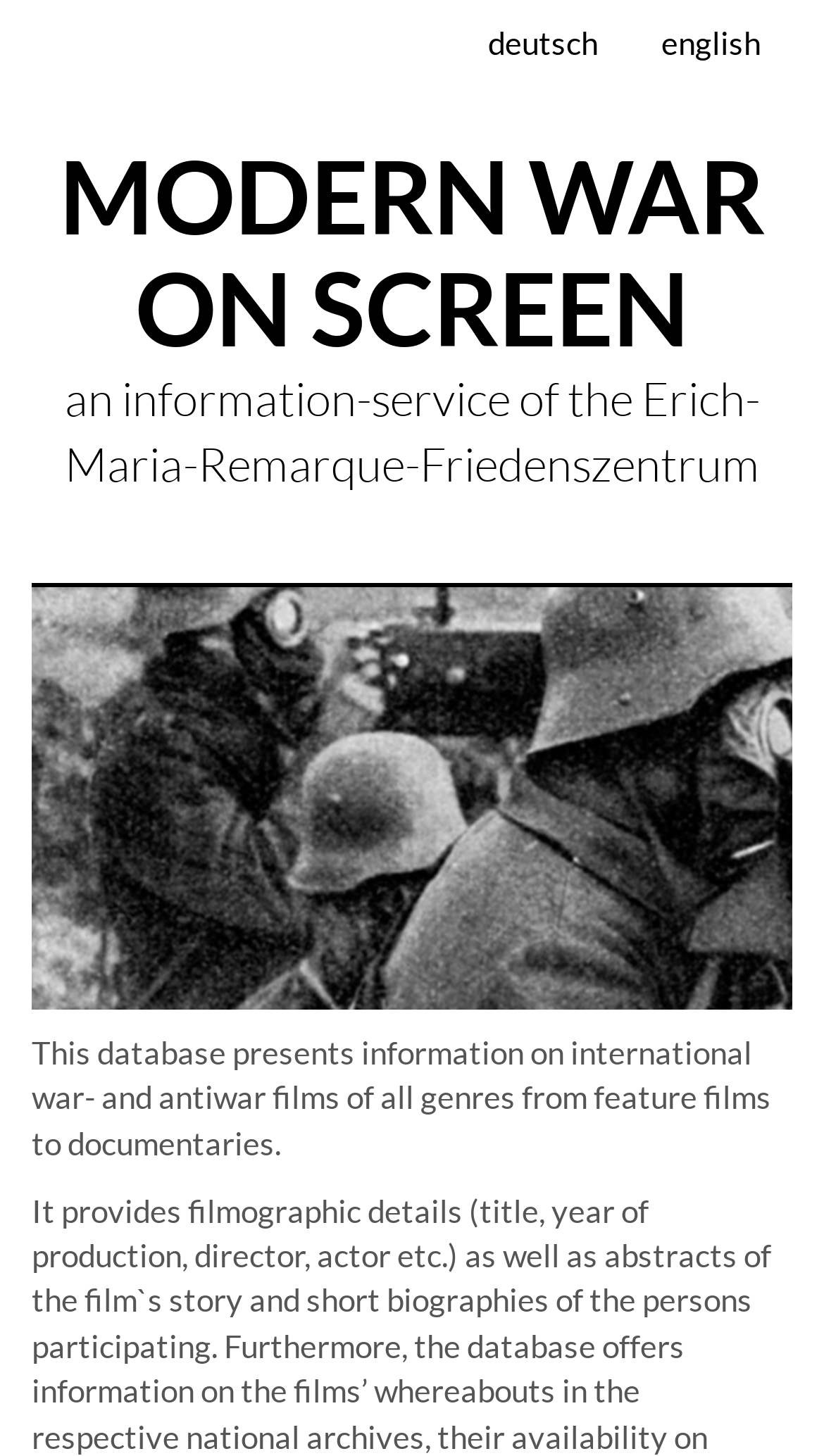Using the element description provided, determine the bounding box coordinates in the format (top-left x, top-left y, bottom-right x, bottom-right y). Ensure that all values are floating point numbers between 0 and 1. Element description: deutsch

[0.554, 0.0, 0.764, 0.06]